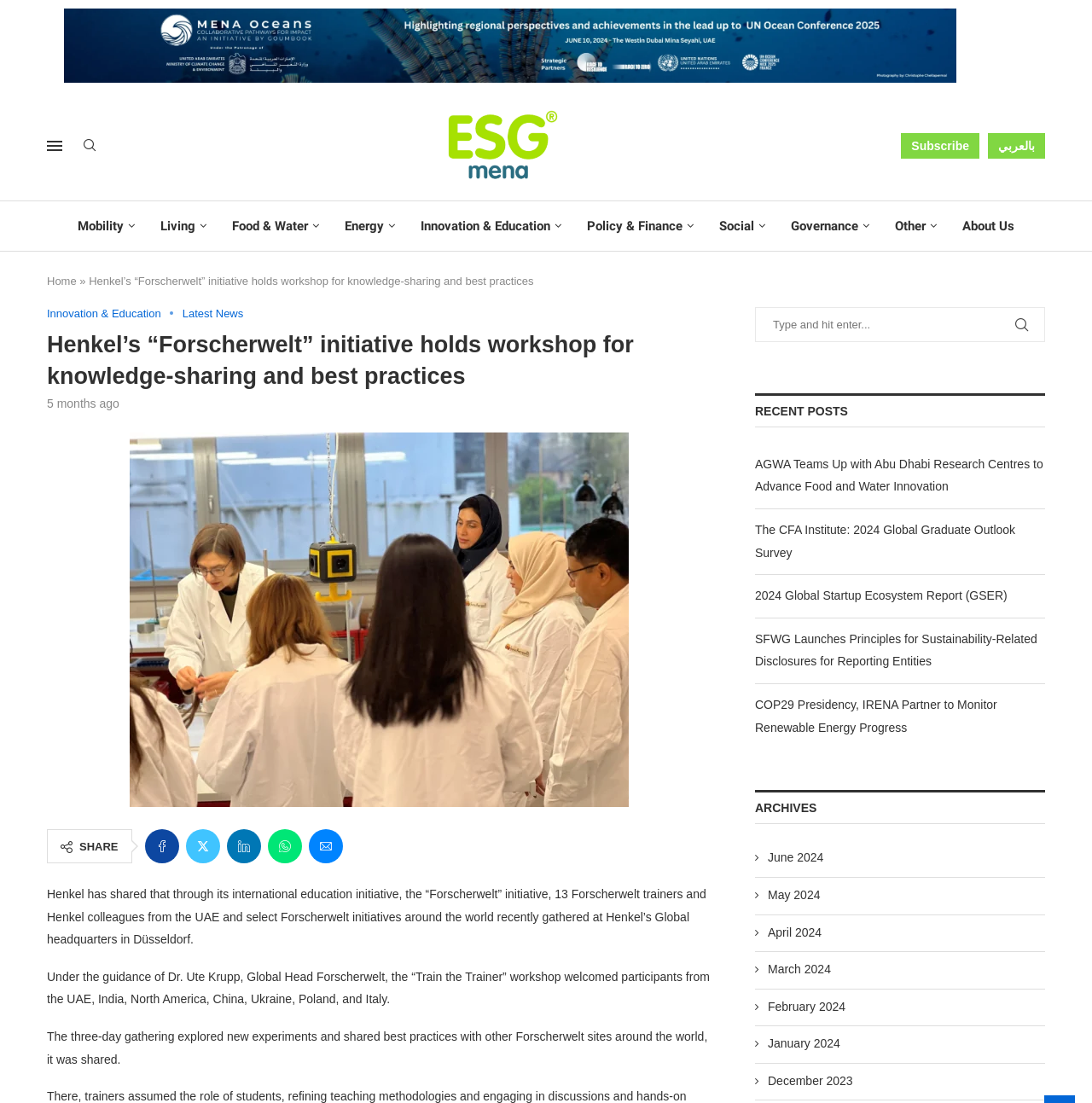How many days did the 'Train the Trainer' workshop last?
Please give a detailed and thorough answer to the question, covering all relevant points.

The article mentions 'The three-day gathering explored new experiments and shared best practices with other Forscherwelt sites around the world, it was shared.' which indicates that the 'Train the Trainer' workshop lasted for three days.